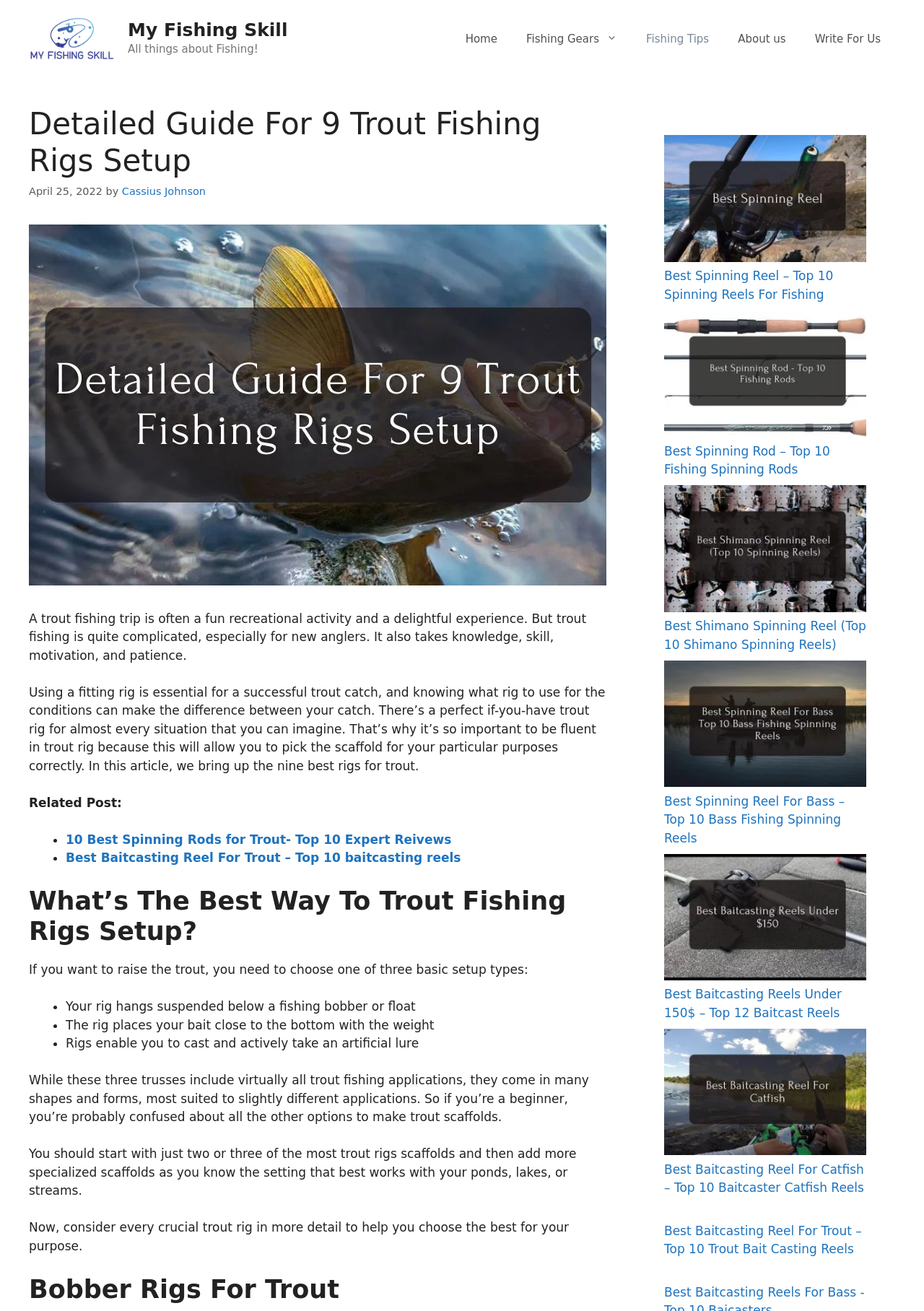Determine the bounding box coordinates of the region to click in order to accomplish the following instruction: "Read the article 'Detailed Guide For 9 Trout Fishing Rigs Setup'". Provide the coordinates as four float numbers between 0 and 1, specifically [left, top, right, bottom].

[0.031, 0.081, 0.656, 0.152]